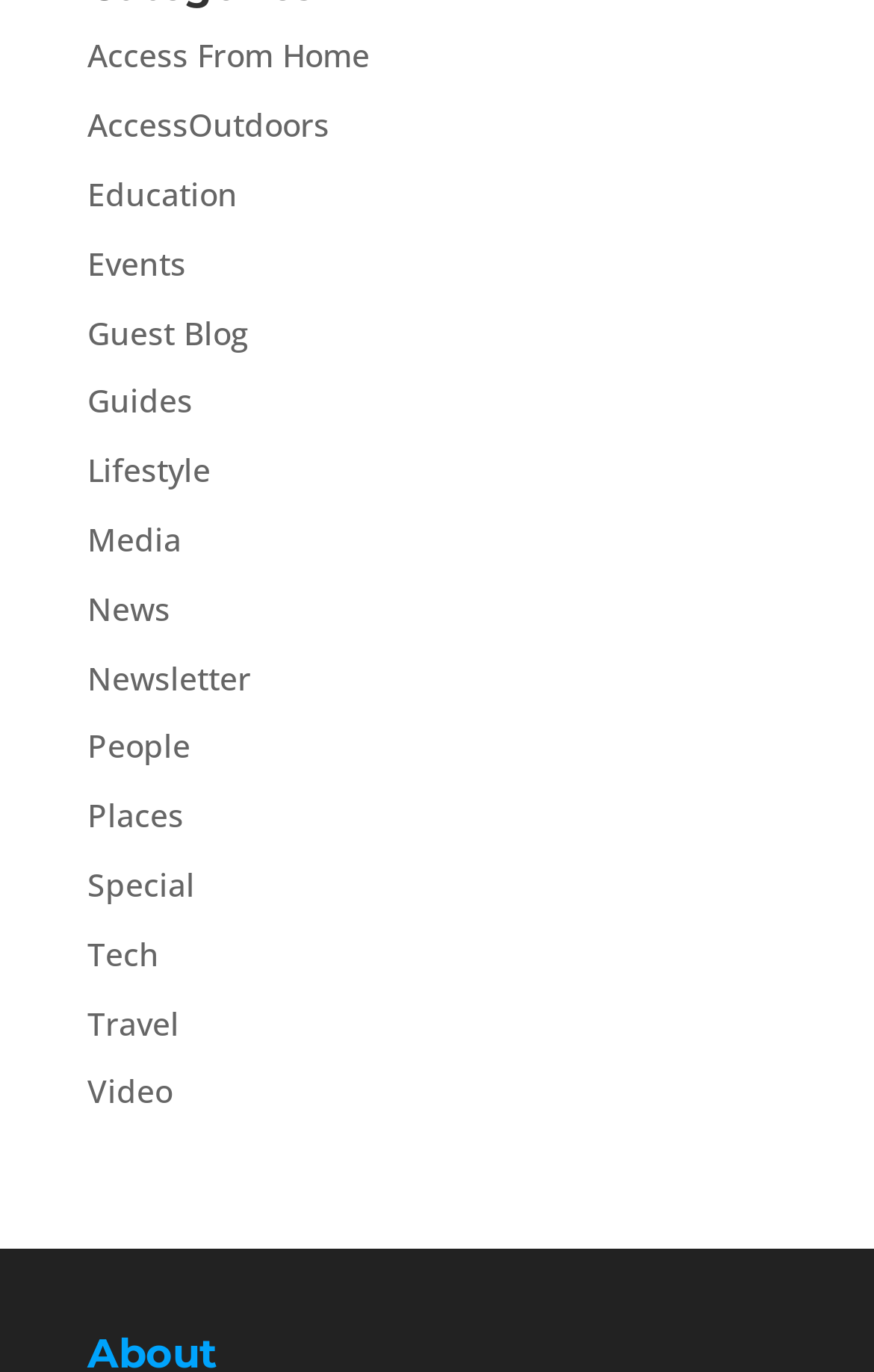Provide a single word or phrase to answer the given question: 
What is the first link on the webpage?

Access From Home